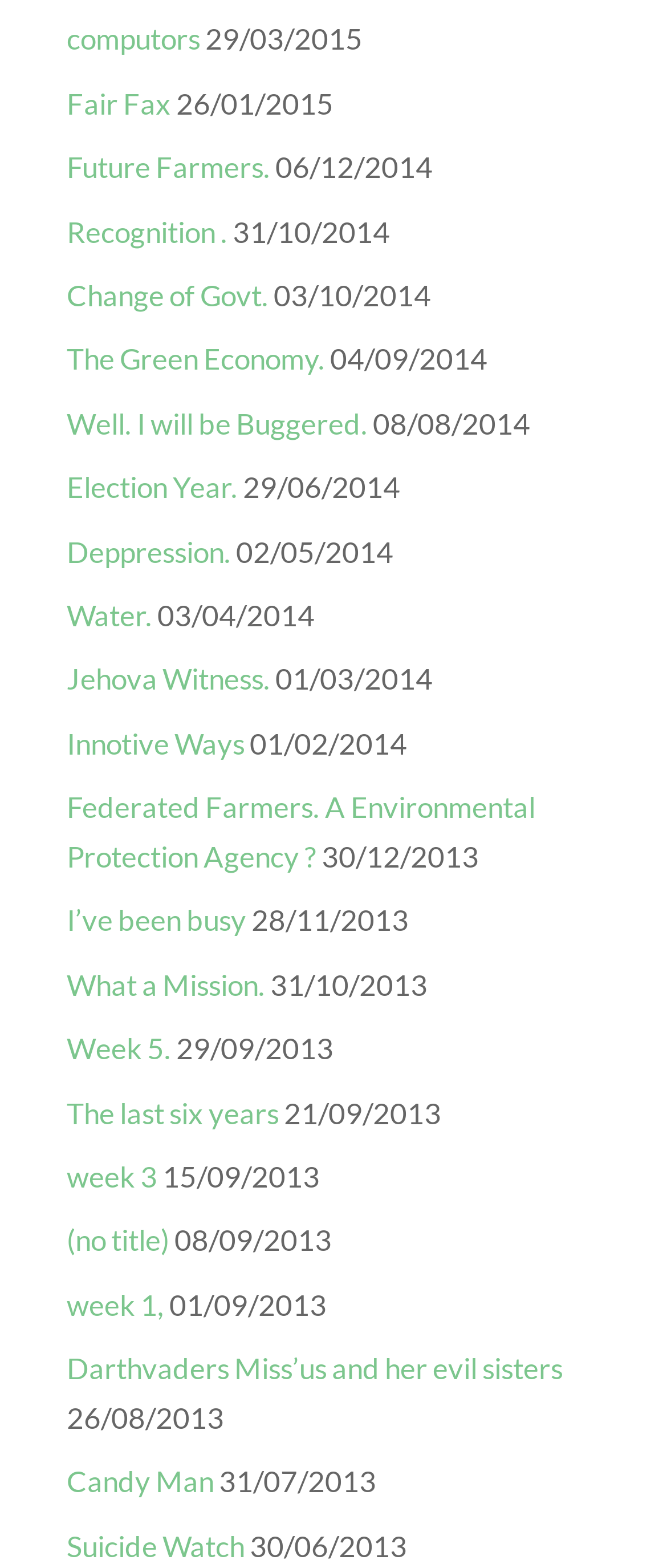Locate the bounding box coordinates of the area to click to fulfill this instruction: "click on 'computors' link". The bounding box should be presented as four float numbers between 0 and 1, in the order [left, top, right, bottom].

[0.1, 0.014, 0.3, 0.036]